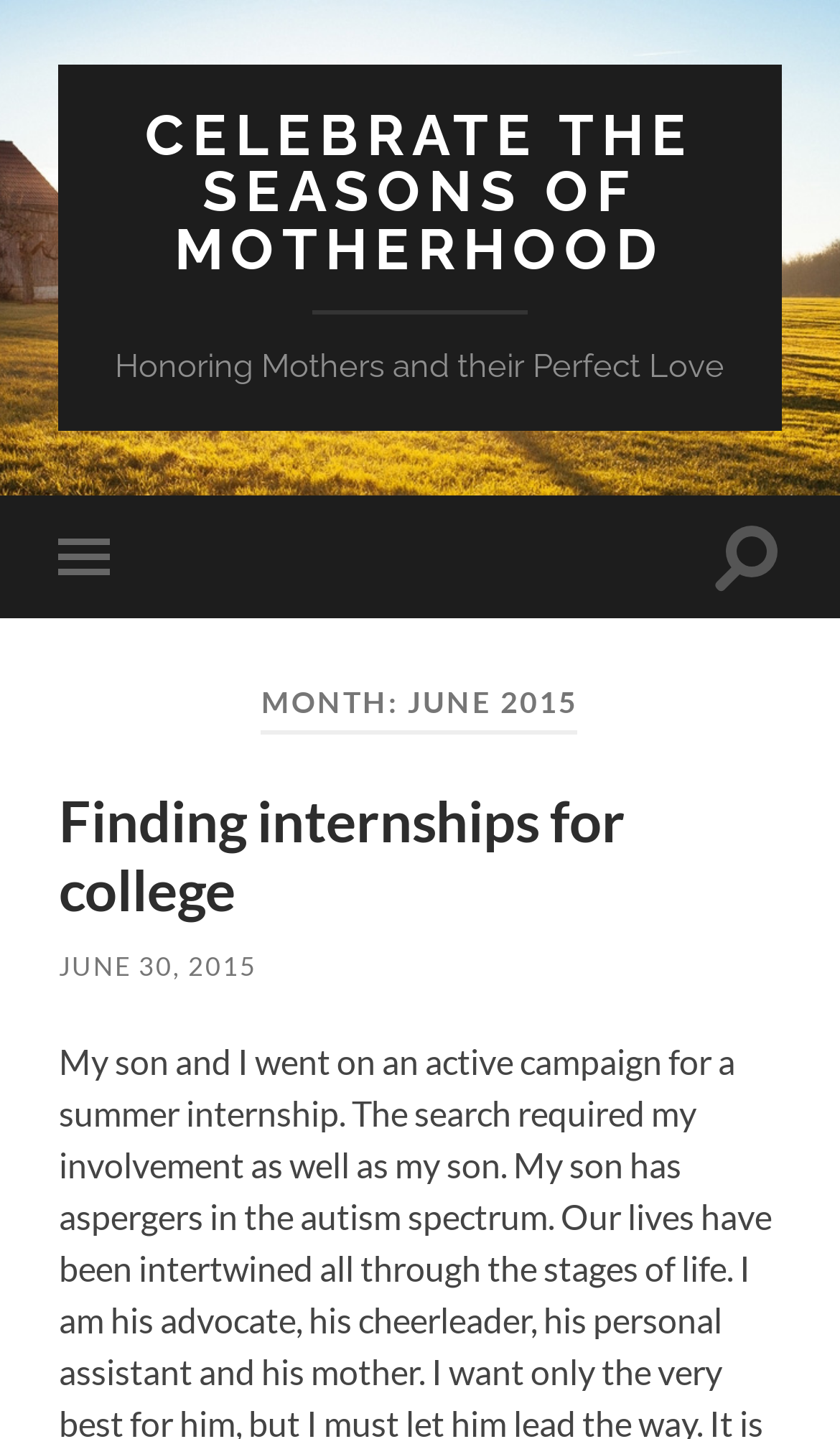Predict the bounding box coordinates for the UI element described as: "Finding internships for college". The coordinates should be four float numbers between 0 and 1, presented as [left, top, right, bottom].

[0.07, 0.547, 0.744, 0.642]